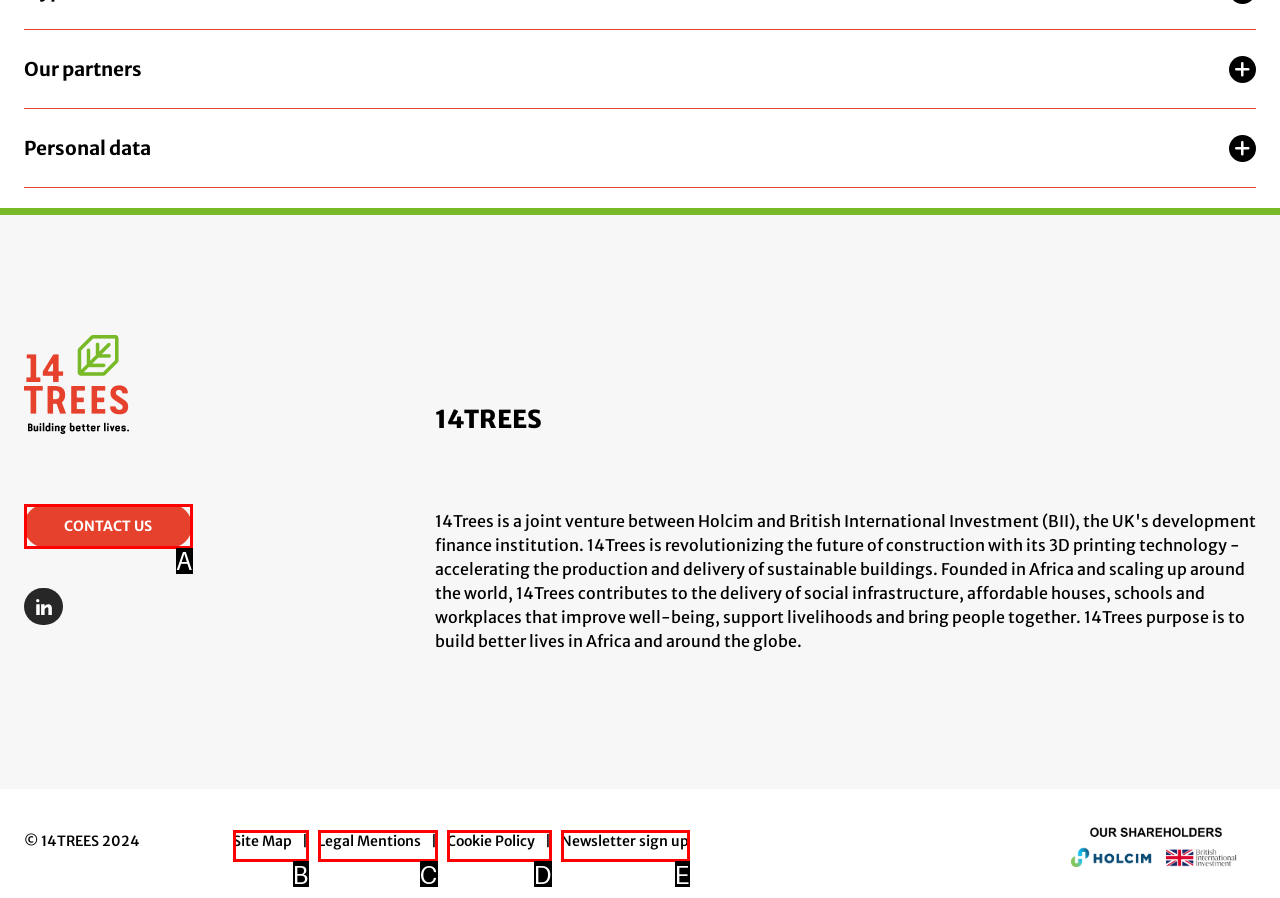Identify the UI element described as: Newsletter sign up
Answer with the option's letter directly.

E